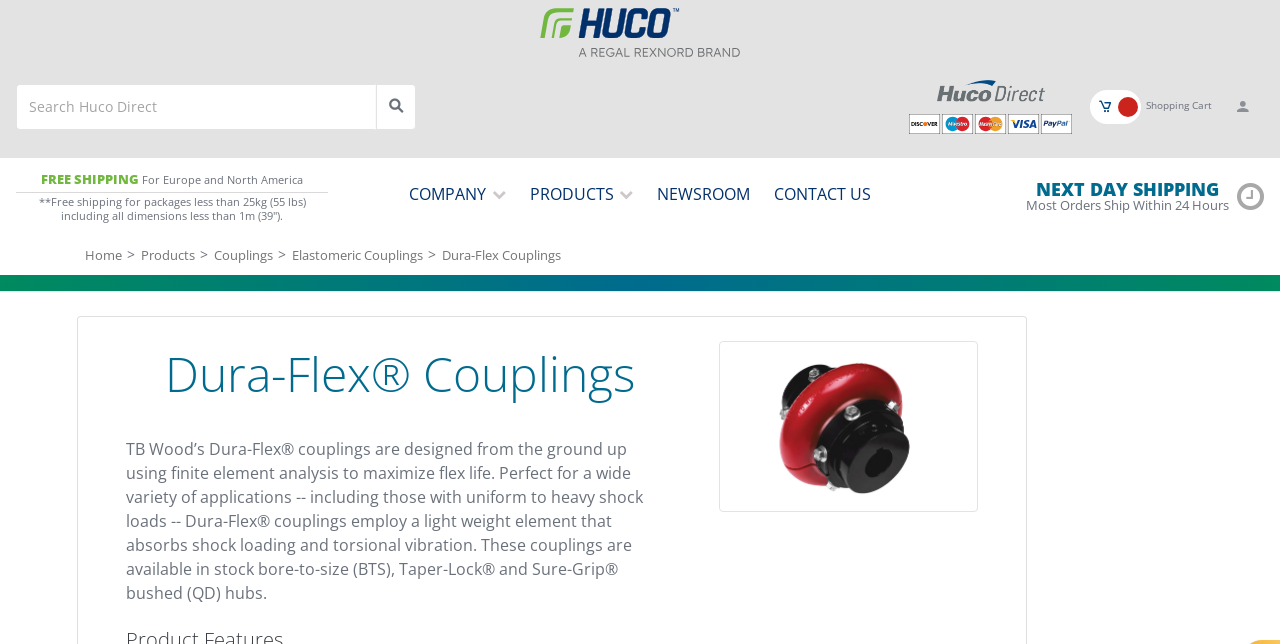Specify the bounding box coordinates of the area to click in order to execute this command: 'Click Huco Logo'. The coordinates should consist of four float numbers ranging from 0 to 1, and should be formatted as [left, top, right, bottom].

[0.422, 0.012, 0.578, 0.099]